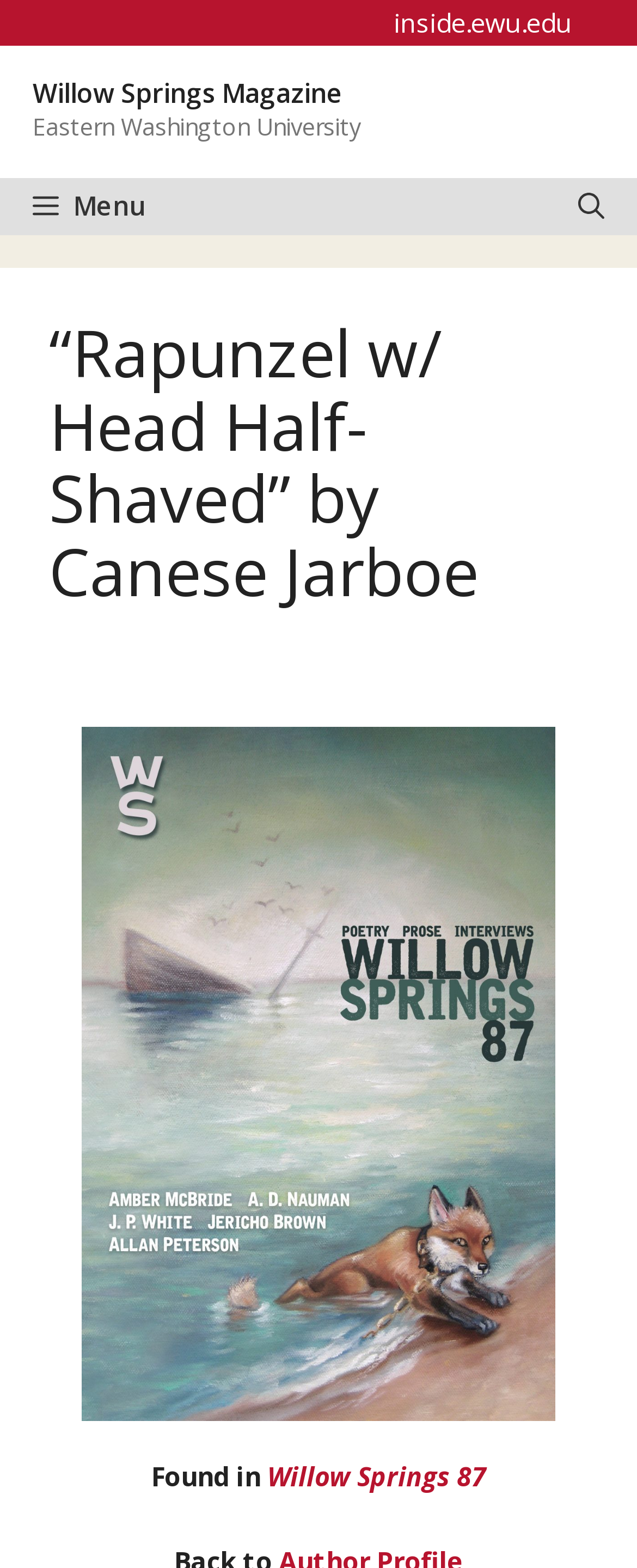Answer this question in one word or a short phrase: What is the university associated with the magazine?

Eastern Washington University